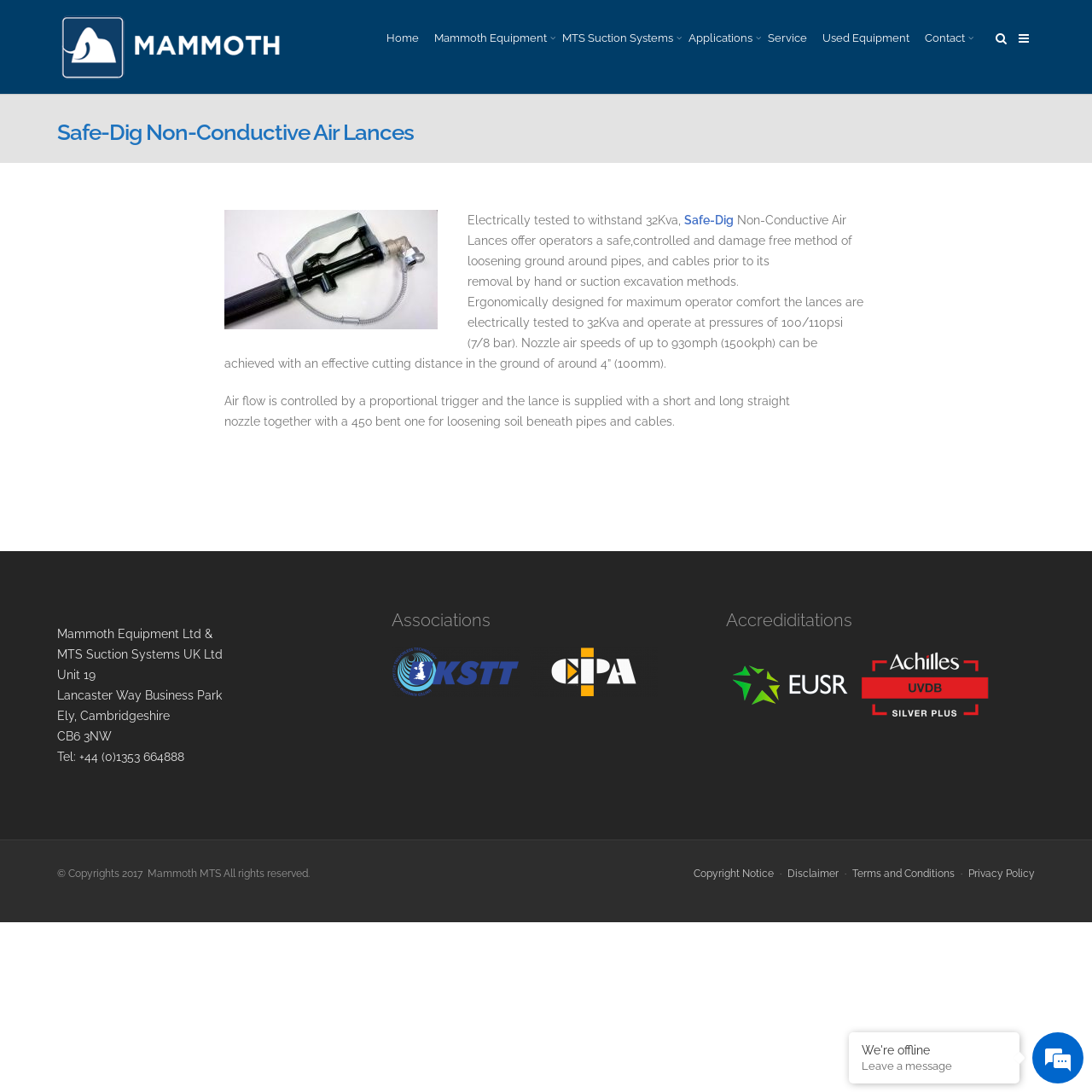With reference to the image, please provide a detailed answer to the following question: What is the purpose of the air lance?

I found the answer by reading the static text element that describes the product's purpose, which states that the air lance offers a safe and damage-free method of loosening ground around pipes and cables prior to its removal by hand or suction excavation methods.